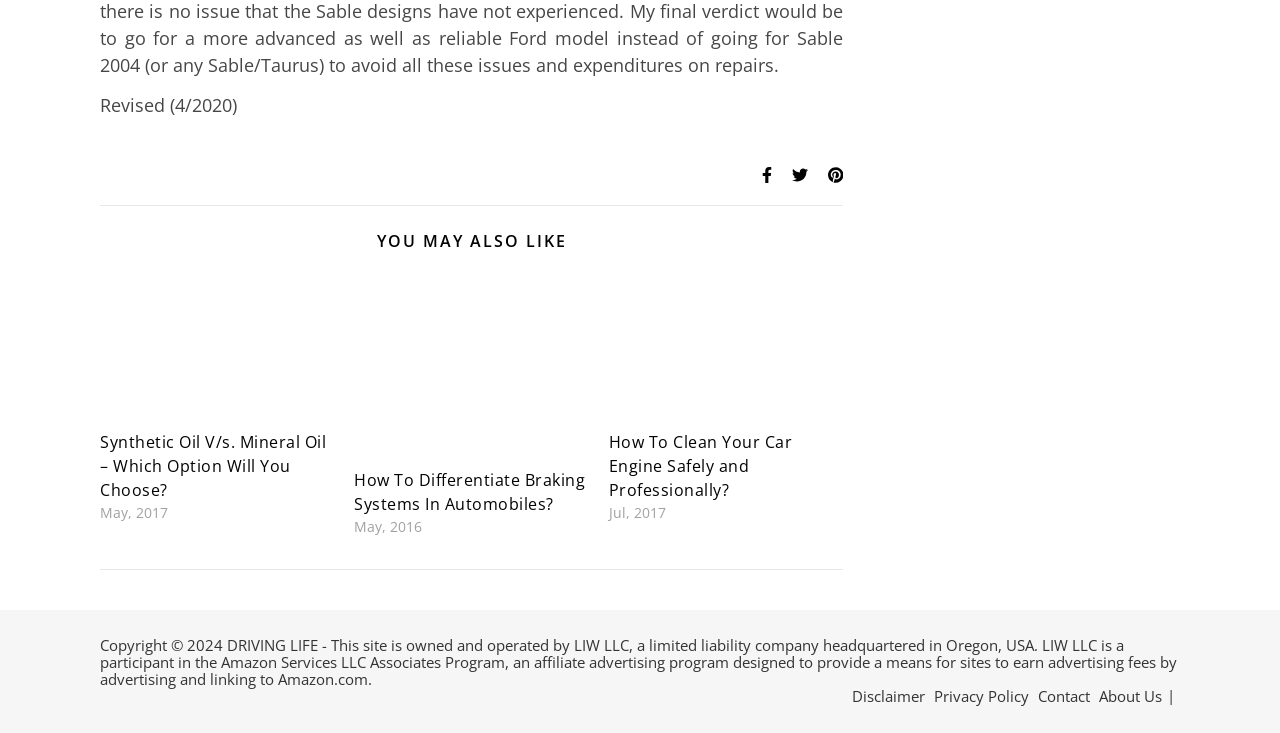Given the element description "Contact", identify the bounding box of the corresponding UI element.

[0.811, 0.936, 0.852, 0.964]